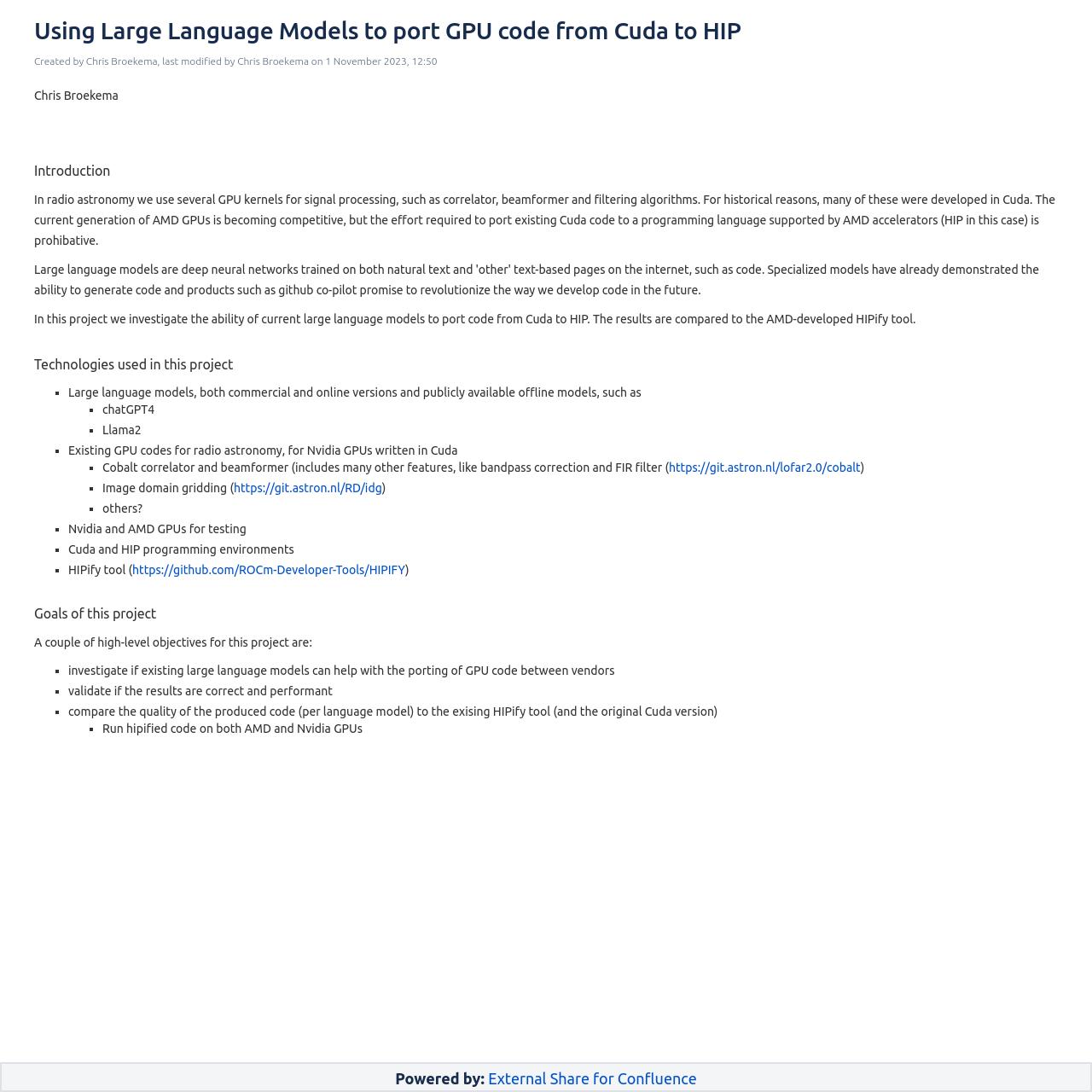Using a single word or phrase, answer the following question: 
What is the name of the correlator and beamformer mentioned in the project?

Cobalt